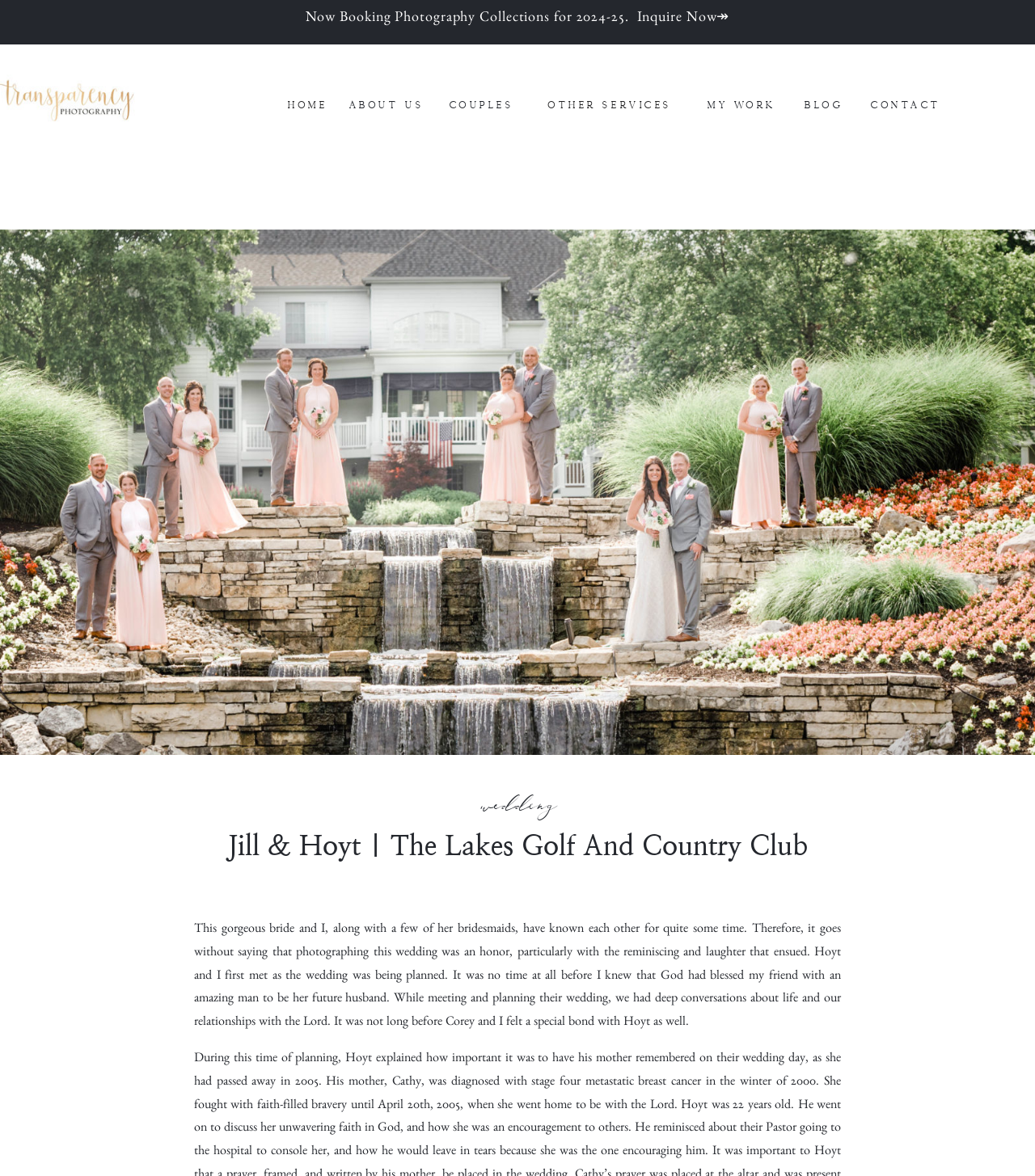Generate the title text from the webpage.

Jill & Hoyt | The Lakes Golf And Country Club